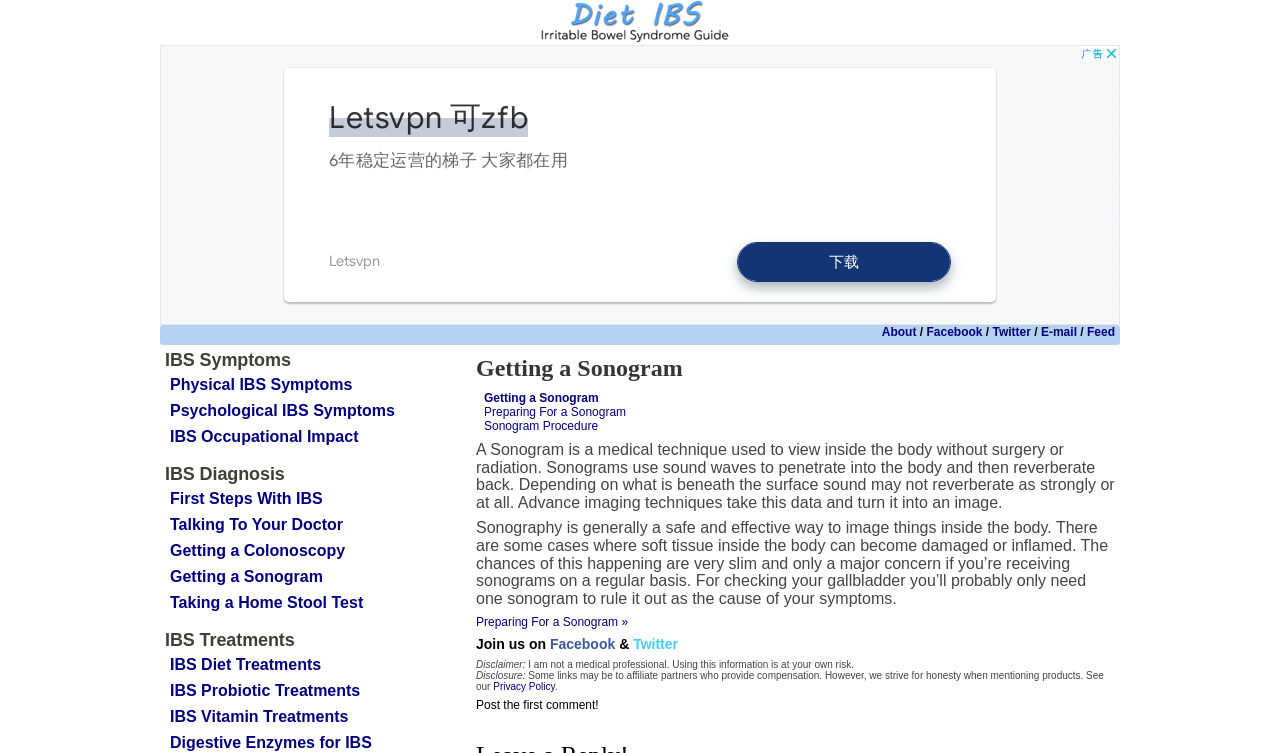Please determine the bounding box coordinates of the element to click on in order to accomplish the following task: "Check out the 'Facebook' page". Ensure the coordinates are four float numbers ranging from 0 to 1, i.e., [left, top, right, bottom].

[0.724, 0.432, 0.768, 0.45]